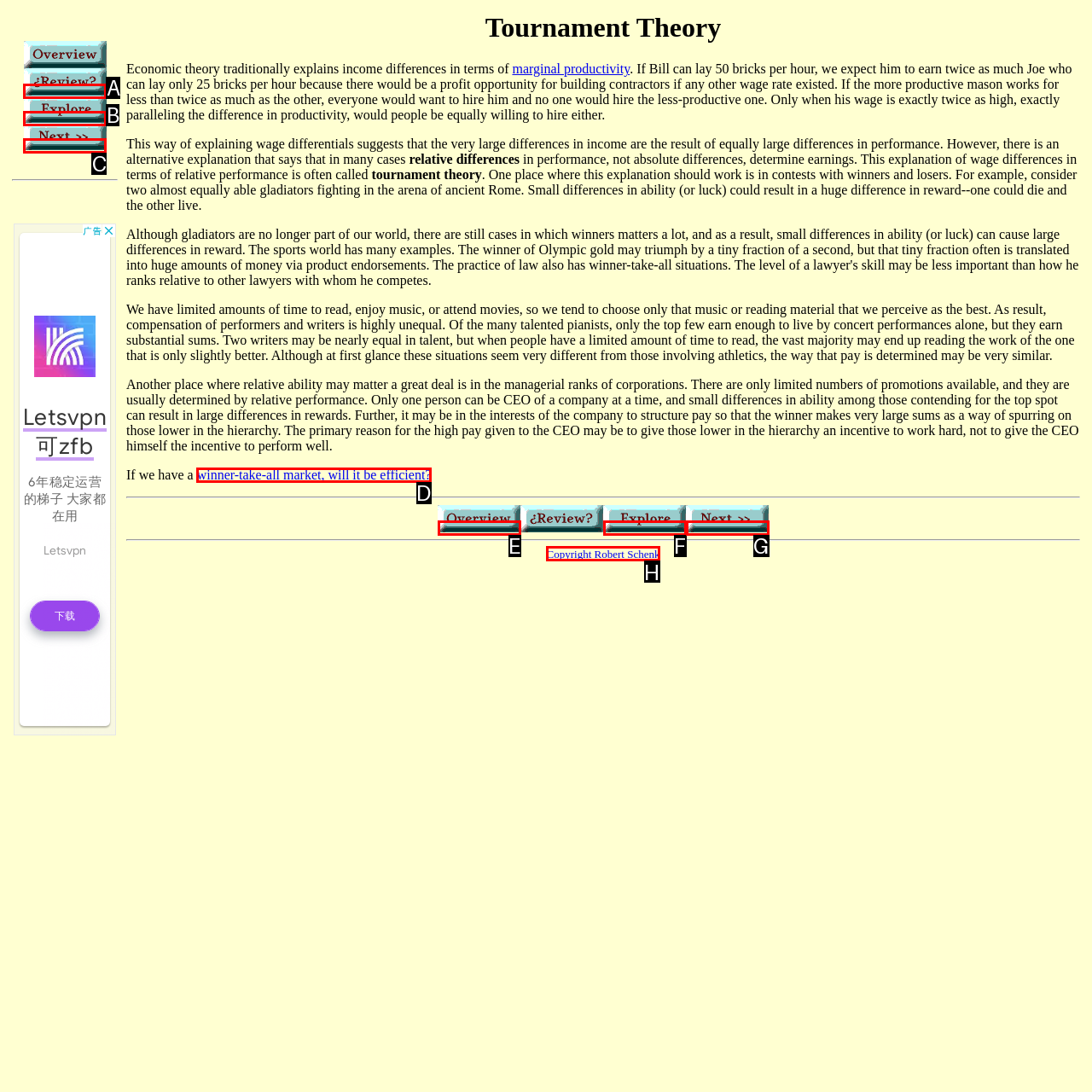Tell me which one HTML element I should click to complete the following instruction: View the 'Copyright' information
Answer with the option's letter from the given choices directly.

H